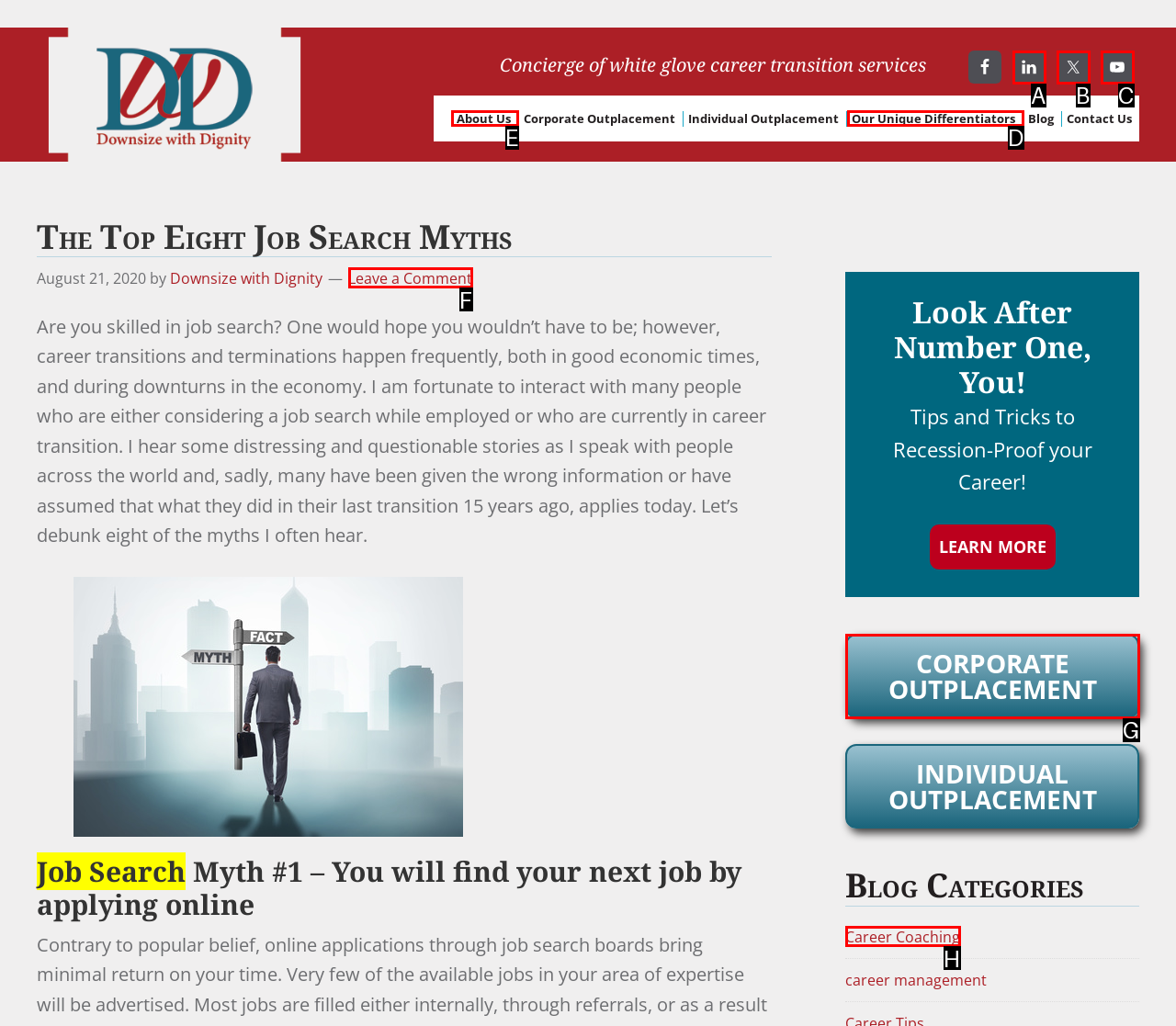Determine the letter of the UI element that you need to click to perform the task: Visit the About Us page.
Provide your answer with the appropriate option's letter.

E